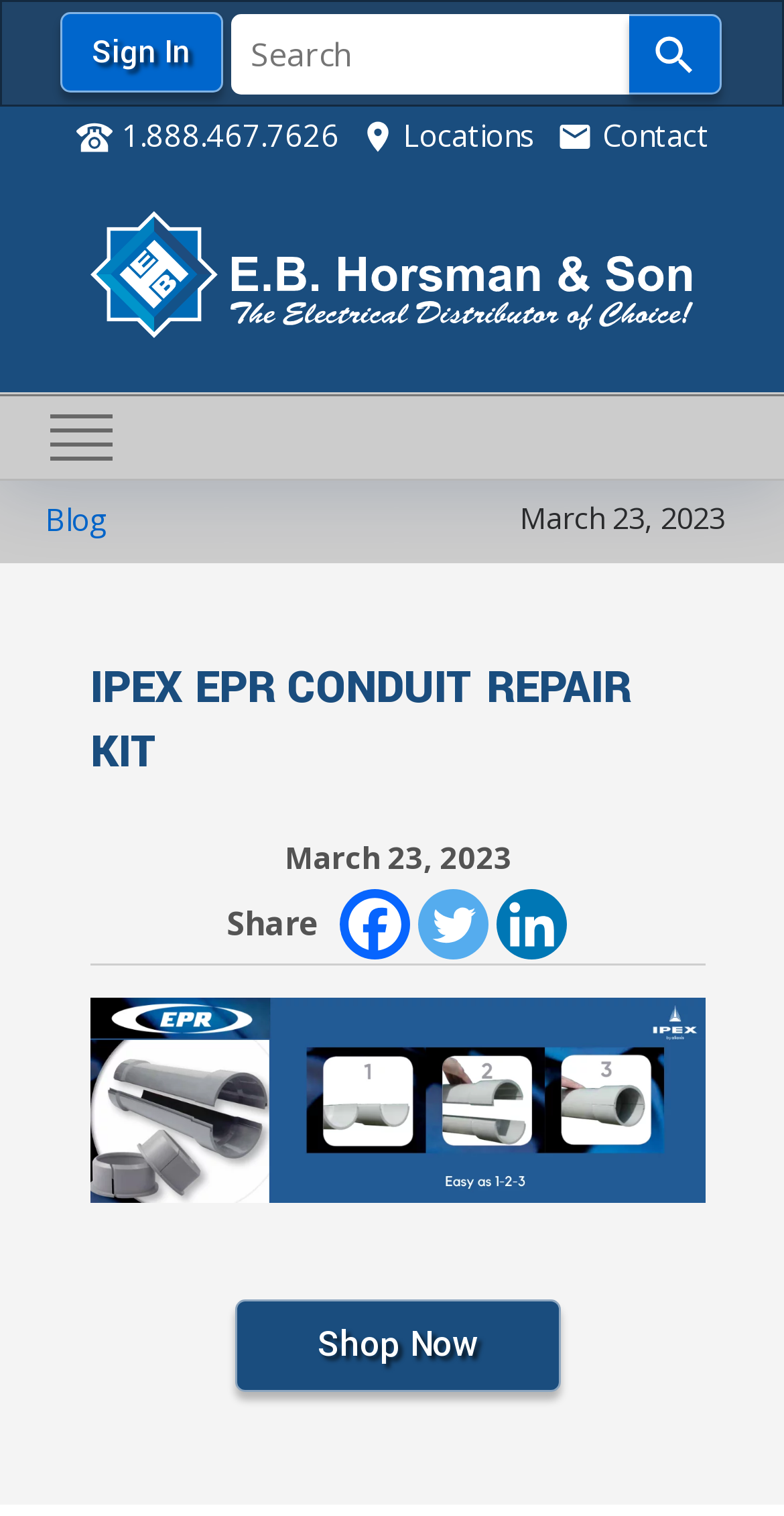Generate the main heading text from the webpage.

IPEX EPR CONDUIT REPAIR KIT